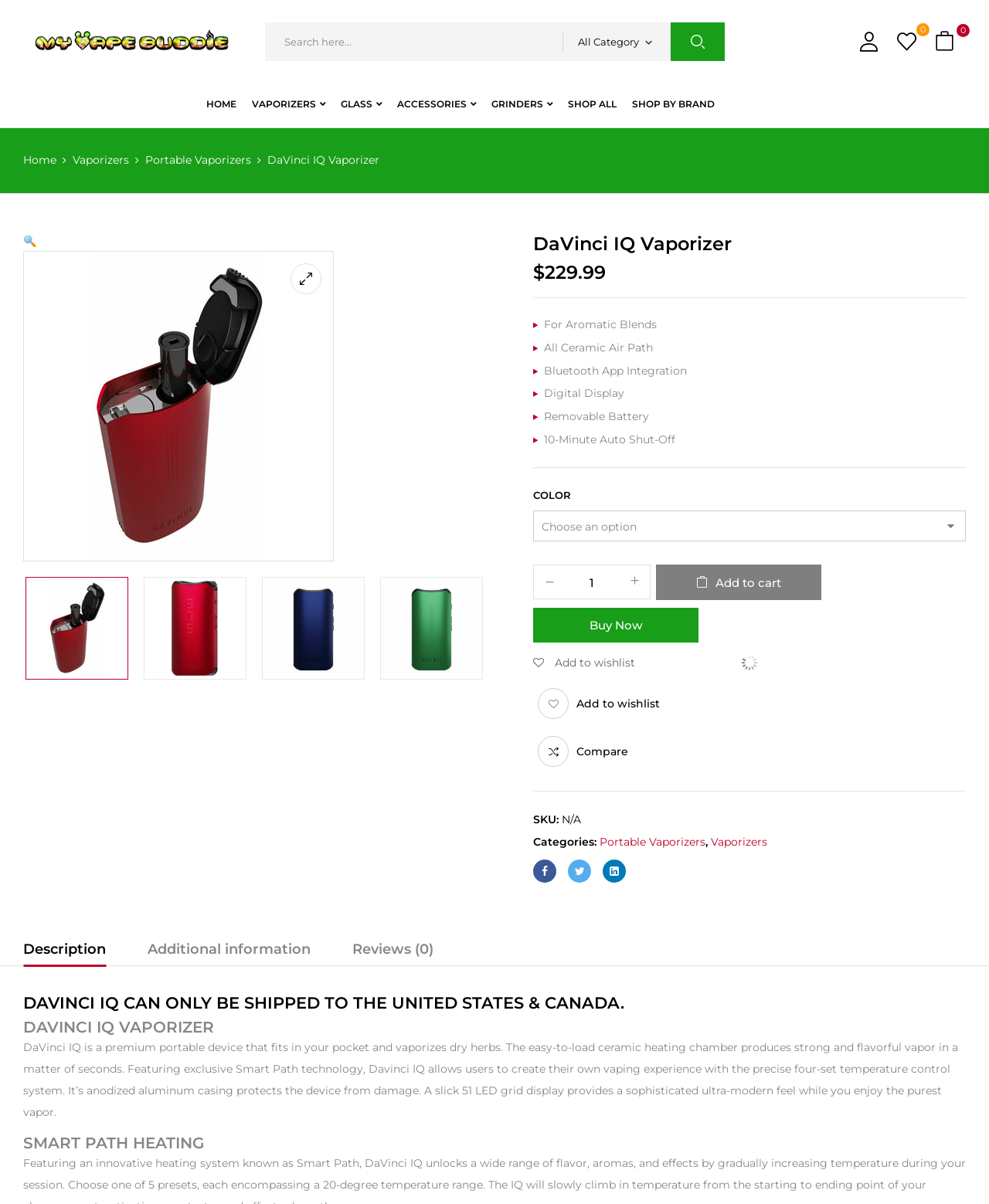Find the UI element described as: "alt="12645_source_1628620040" title="12645_source_1628620040"" and predict its bounding box coordinates. Ensure the coordinates are four float numbers between 0 and 1, [left, top, right, bottom].

[0.384, 0.479, 0.488, 0.564]